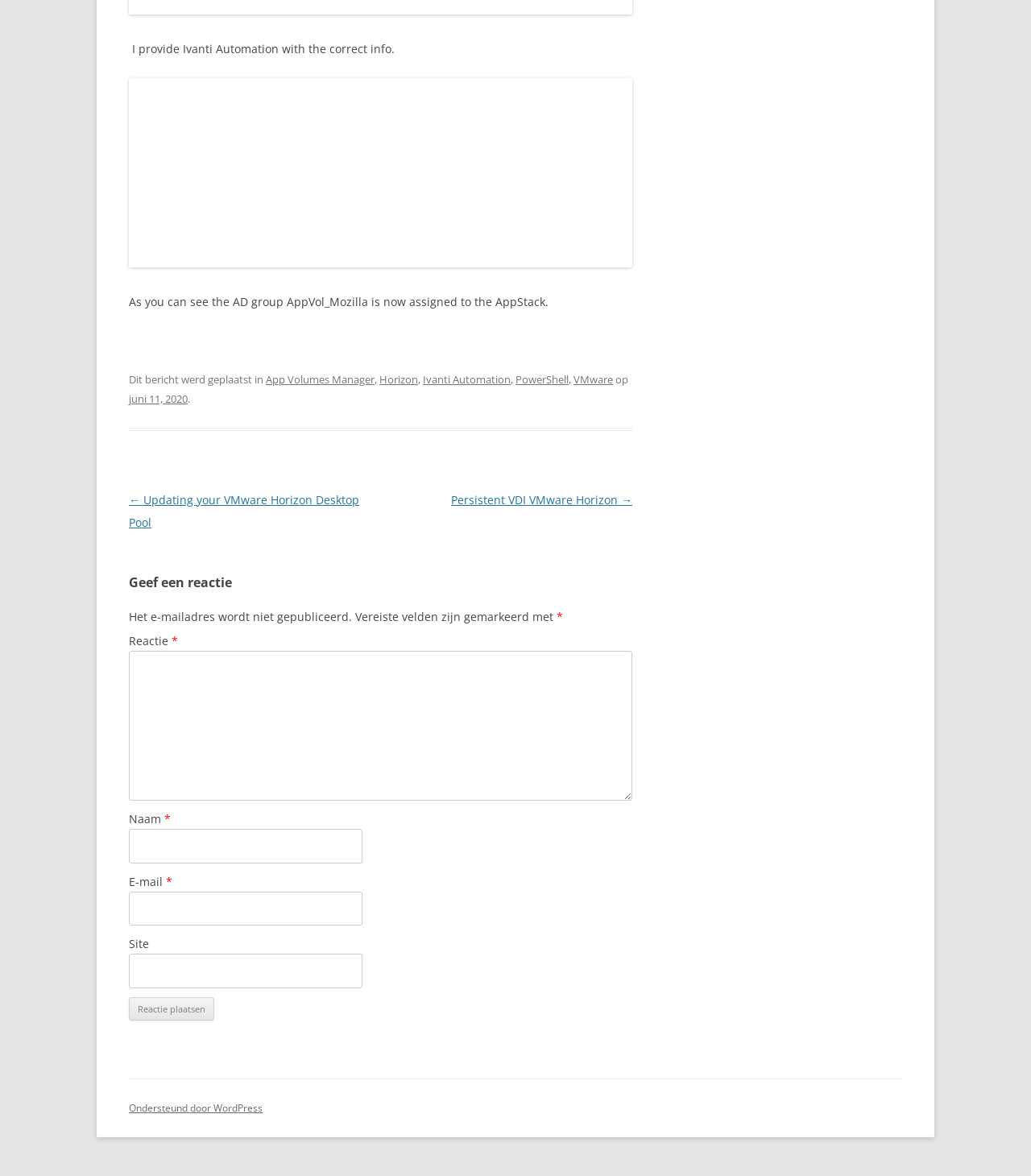Please locate the UI element described by "Ivanti Automation" and provide its bounding box coordinates.

[0.41, 0.316, 0.495, 0.328]